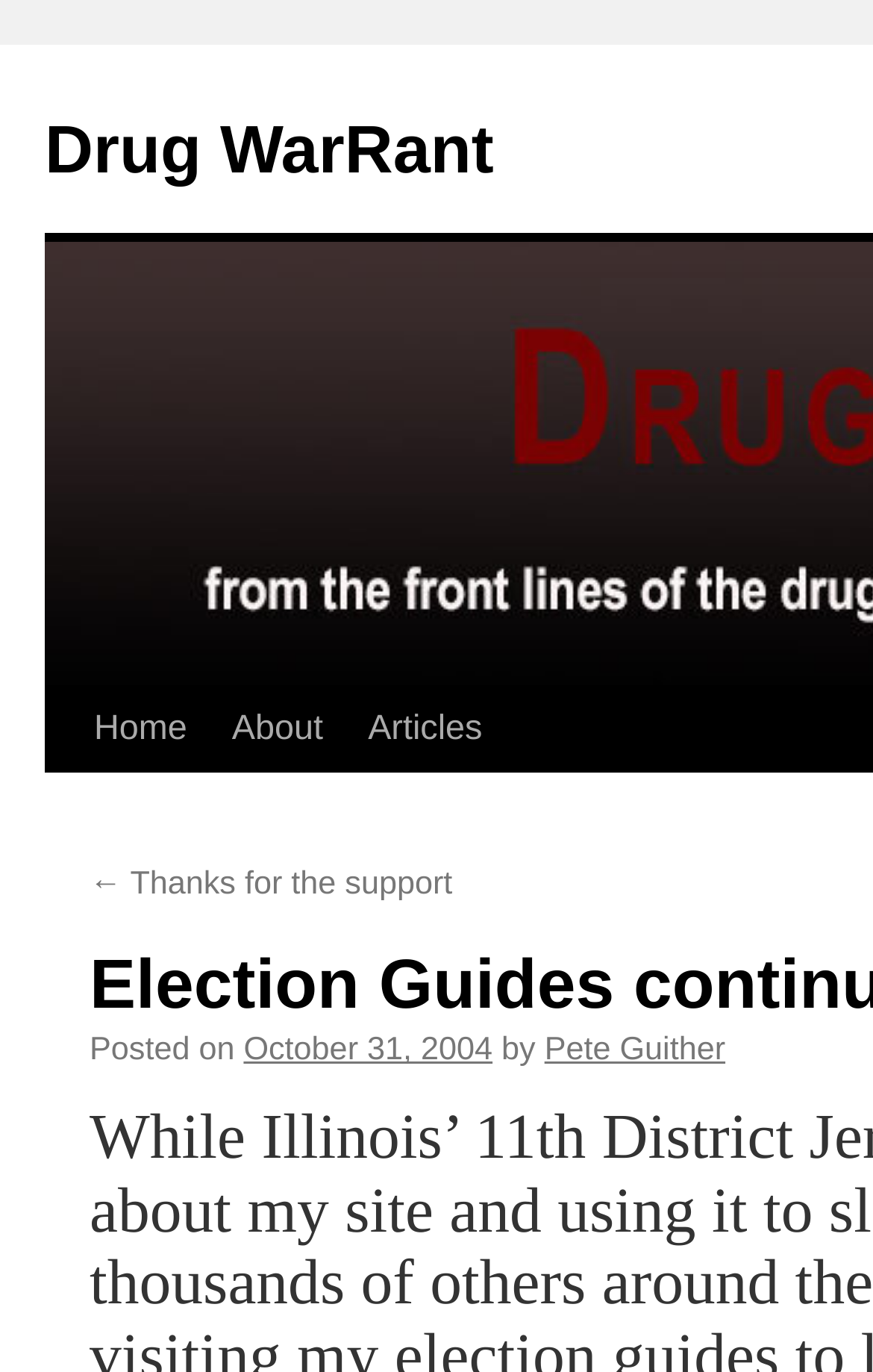Show me the bounding box coordinates of the clickable region to achieve the task as per the instruction: "view previous article".

[0.103, 0.632, 0.518, 0.658]